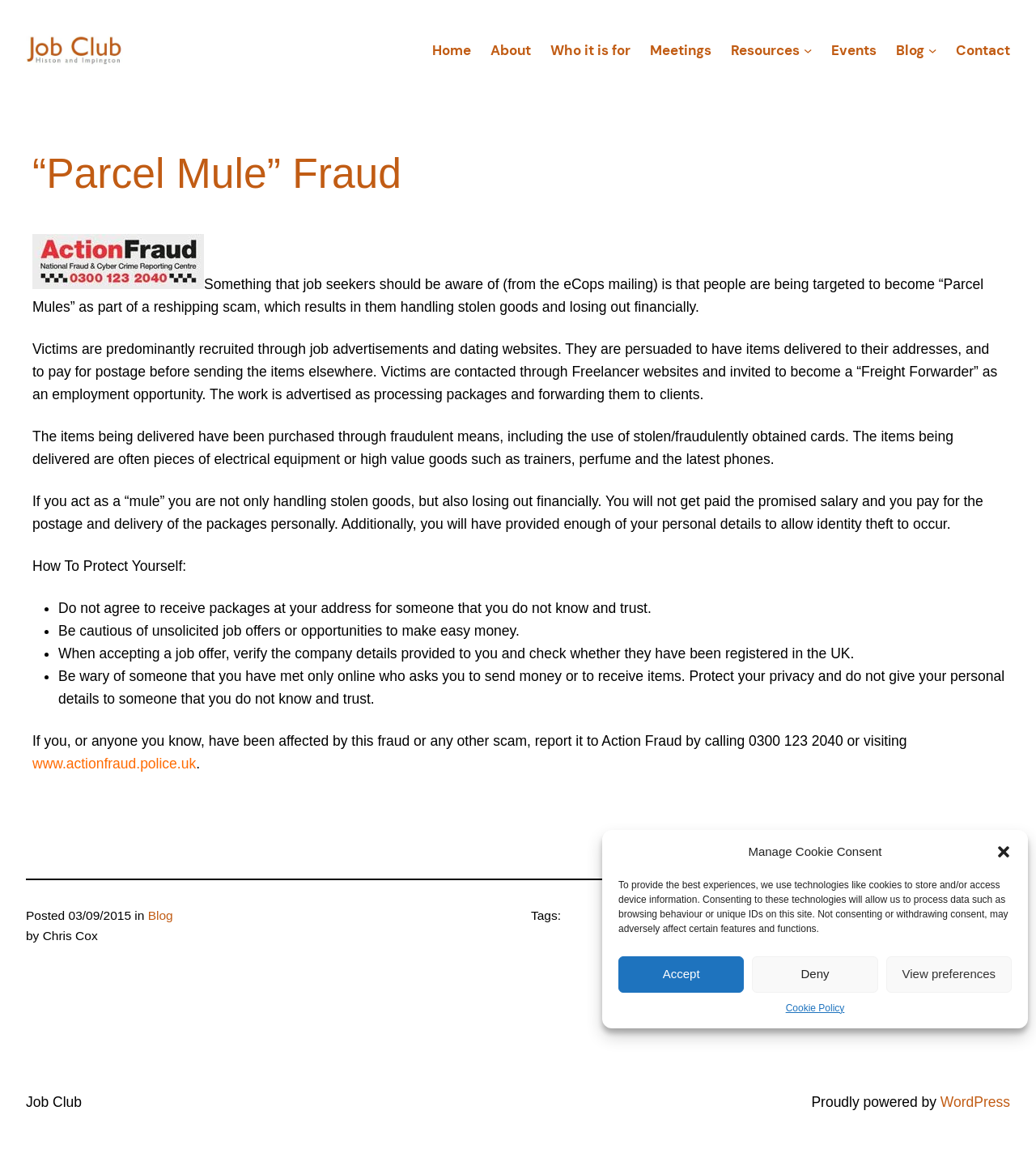Please identify the bounding box coordinates of the area that needs to be clicked to follow this instruction: "Click the 'About' link".

[0.474, 0.034, 0.513, 0.053]